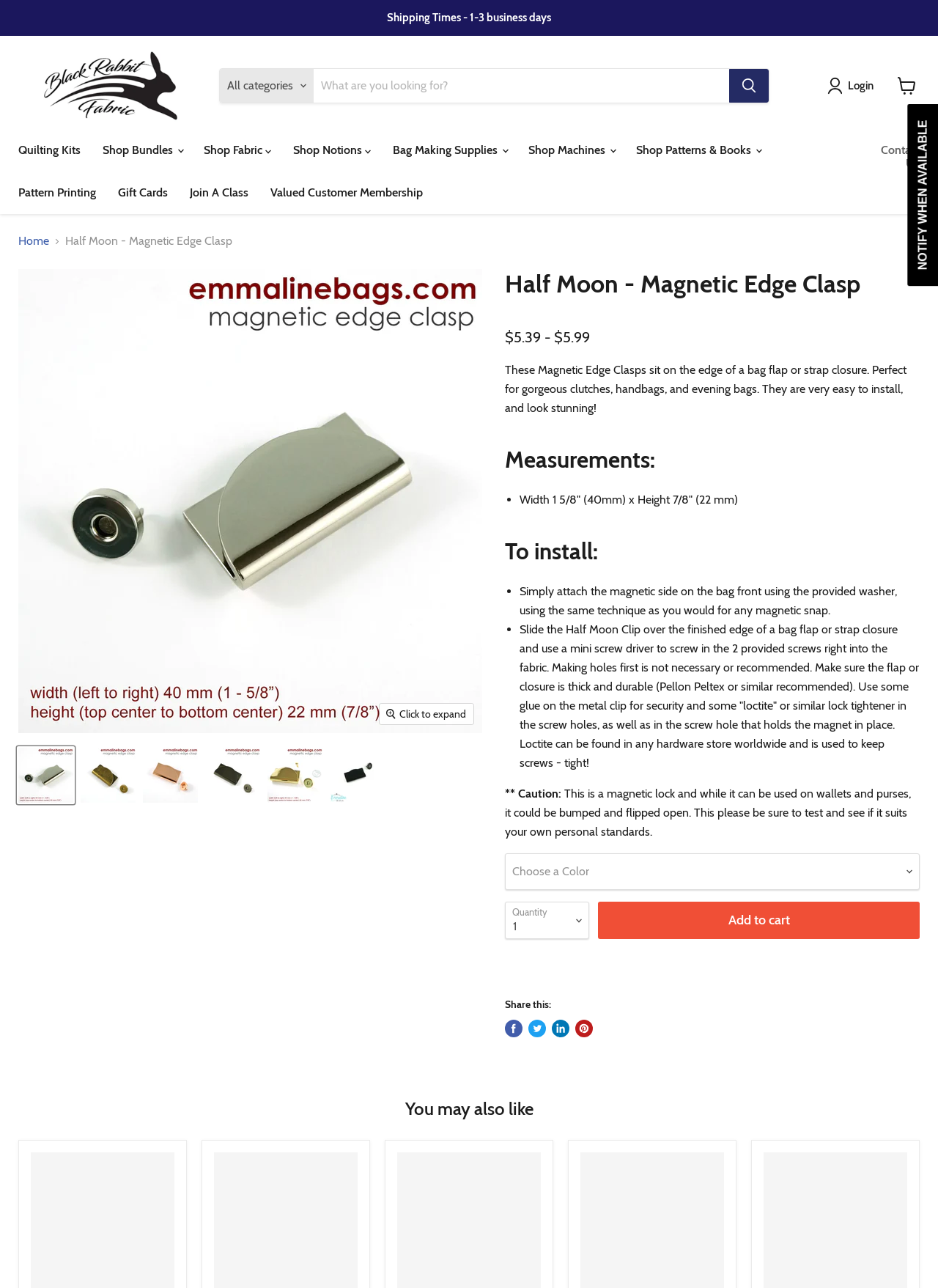Please provide the bounding box coordinates for the element that needs to be clicked to perform the following instruction: "Click on the login button". The coordinates should be given as four float numbers between 0 and 1, i.e., [left, top, right, bottom].

[0.898, 0.06, 0.938, 0.074]